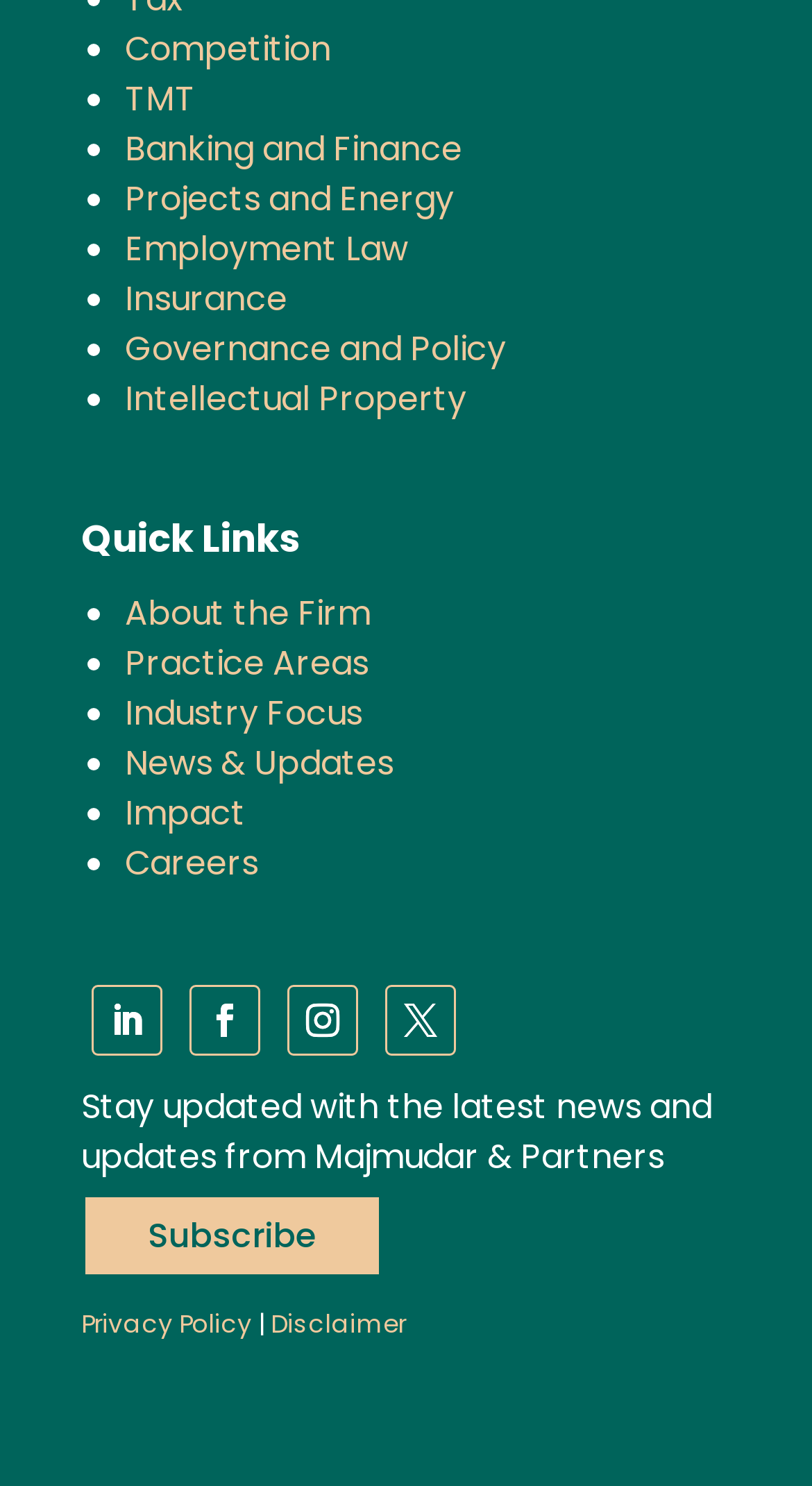Determine the bounding box for the described UI element: "News & Updates".

[0.154, 0.497, 0.485, 0.53]